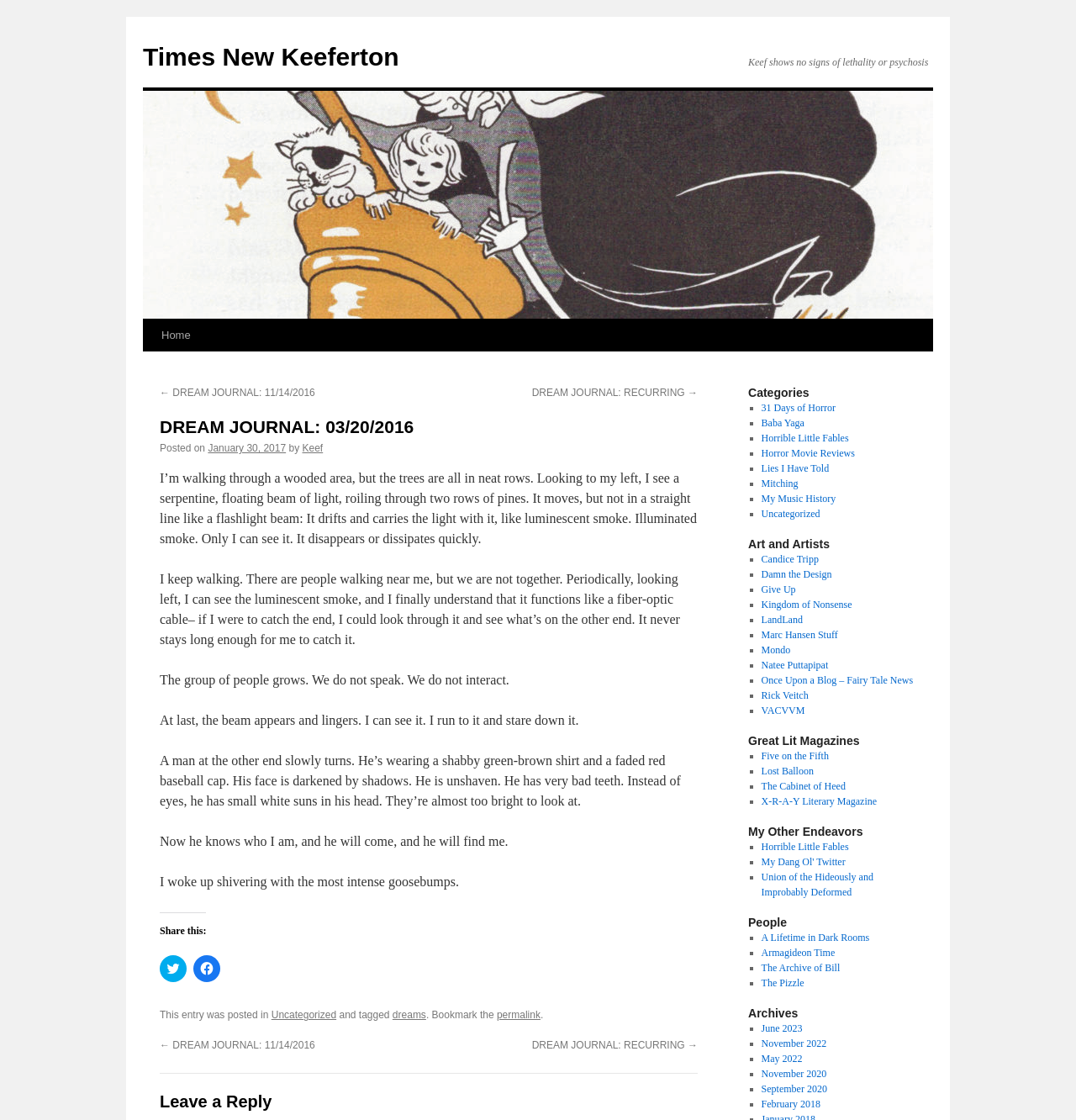Please identify the bounding box coordinates of the area I need to click to accomplish the following instruction: "Read the 'DREAM JOURNAL: RECURRING' post".

[0.494, 0.345, 0.648, 0.356]